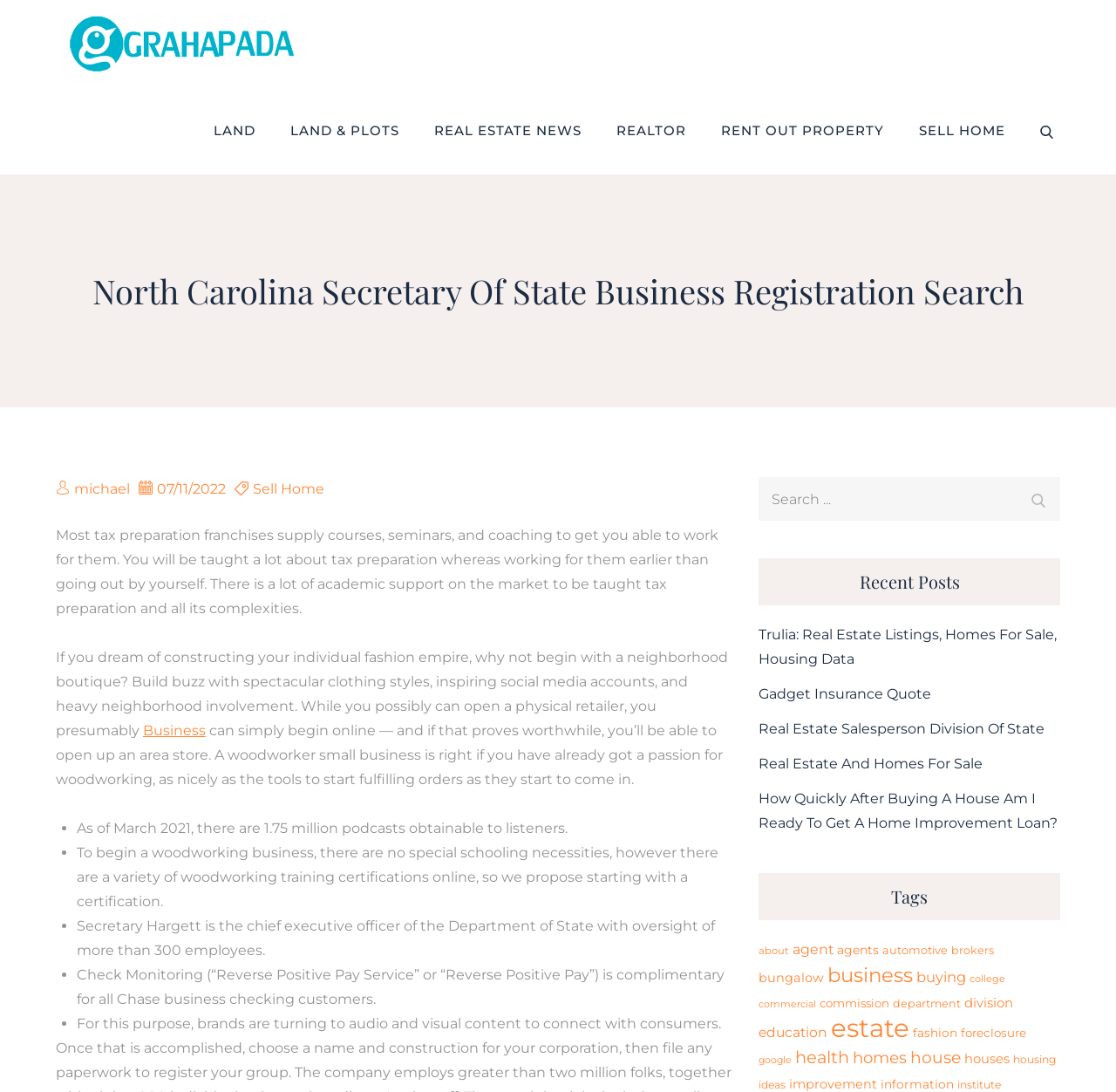How many links are present in the primary navigation menu?
Answer the question using a single word or phrase, according to the image.

7